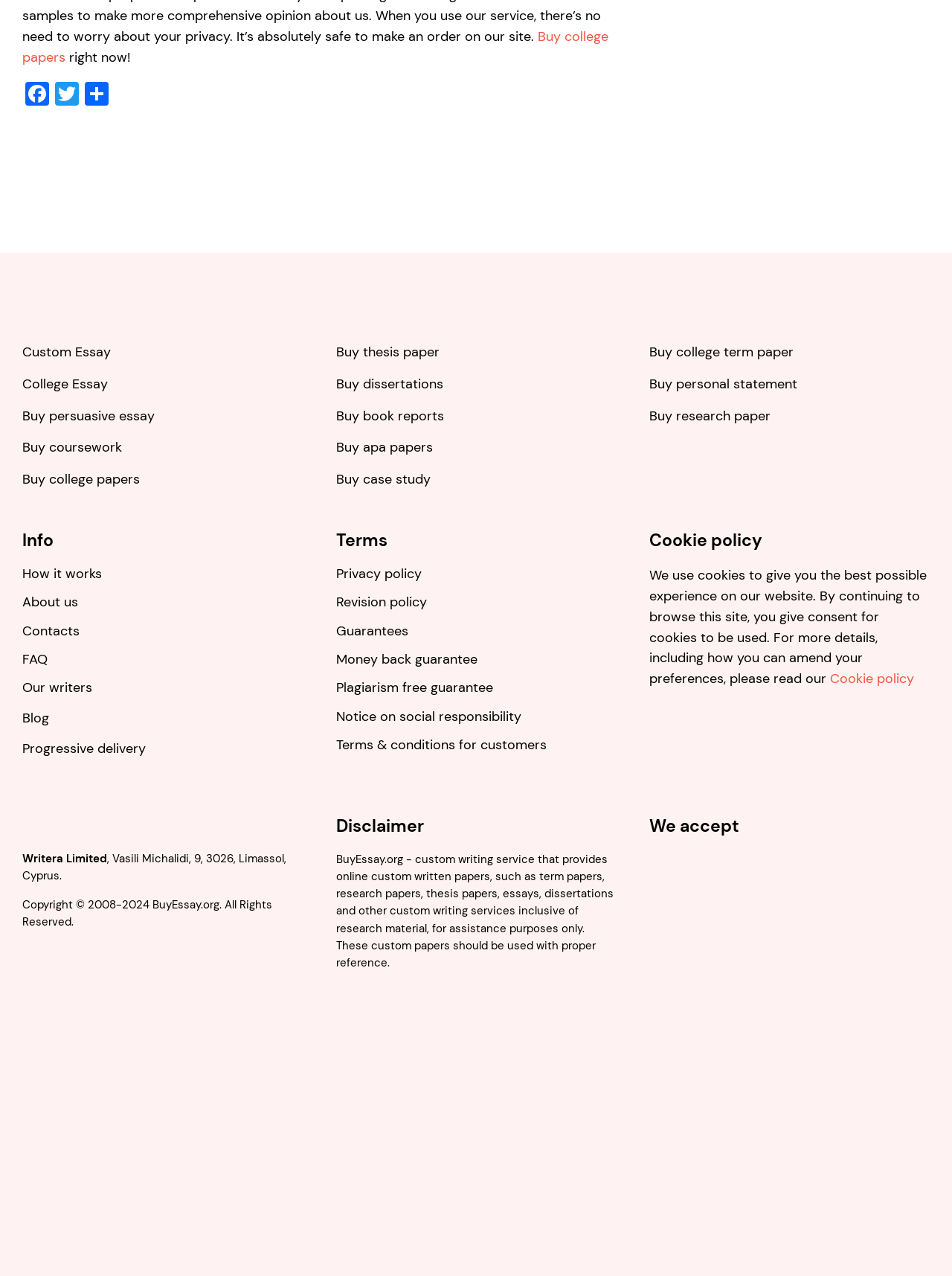Based on the element description Buy coursework, identify the bounding box coordinates for the UI element. The coordinates should be in the format (top-left x, top-left y, bottom-right x, bottom-right y) and within the 0 to 1 range.

[0.023, 0.344, 0.128, 0.358]